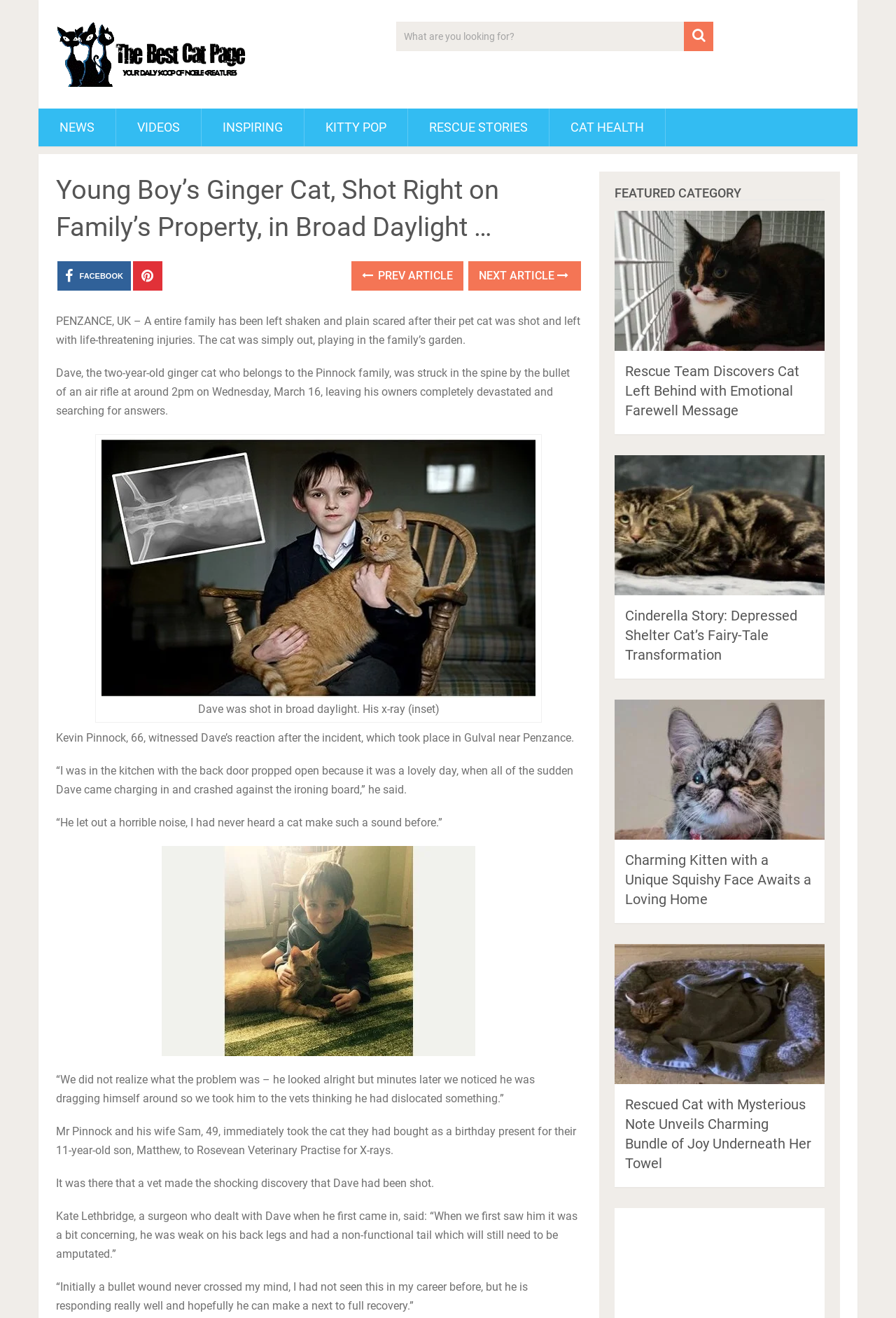Please find and report the bounding box coordinates of the element to click in order to perform the following action: "Read the next article". The coordinates should be expressed as four float numbers between 0 and 1, in the format [left, top, right, bottom].

[0.523, 0.198, 0.649, 0.221]